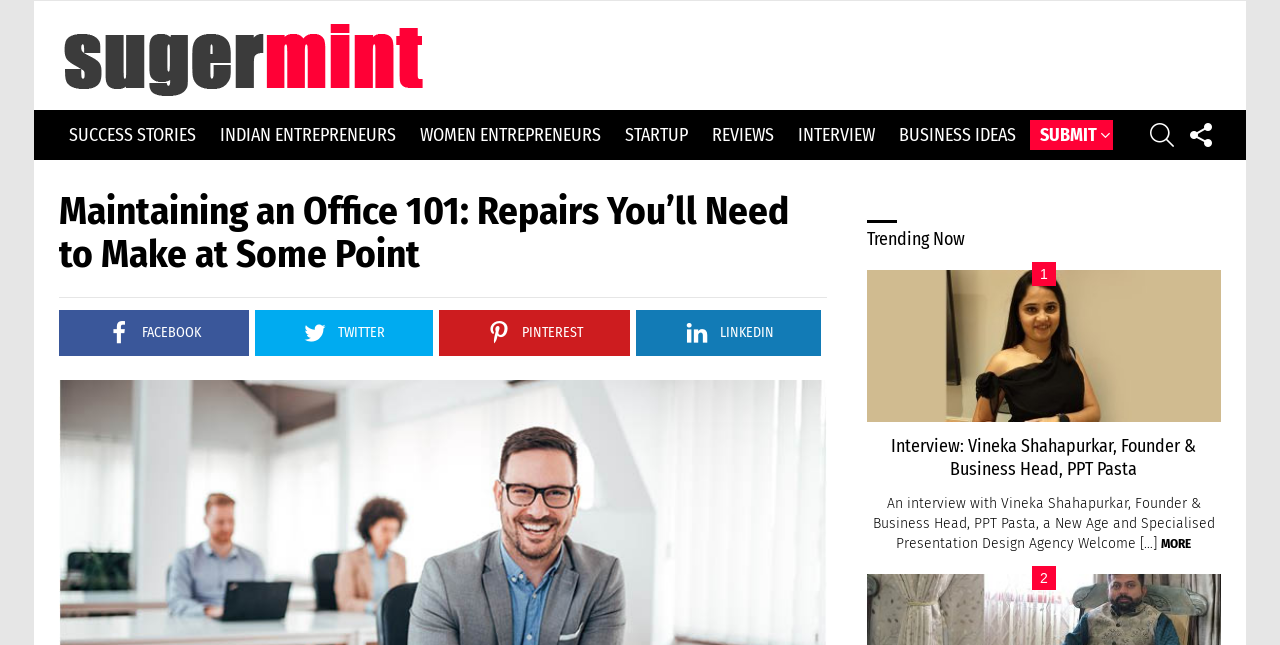Determine the primary headline of the webpage.

Maintaining an Office 101: Repairs You’ll Need to Make at Some Point